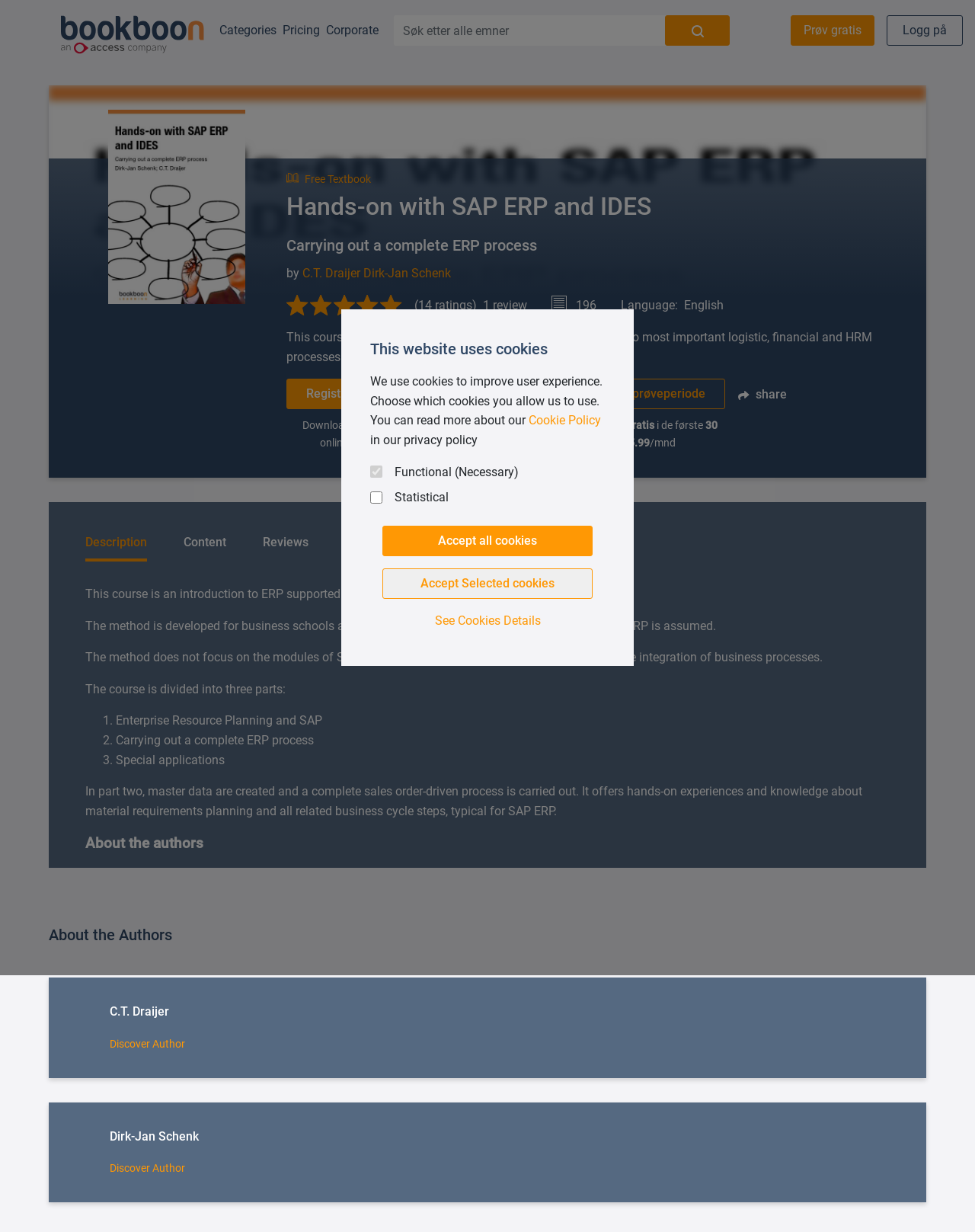Provide a thorough and detailed response to the question by examining the image: 
What is the language of the course?

I found the answer by looking at the text 'Language: English' which is located in the course description section.